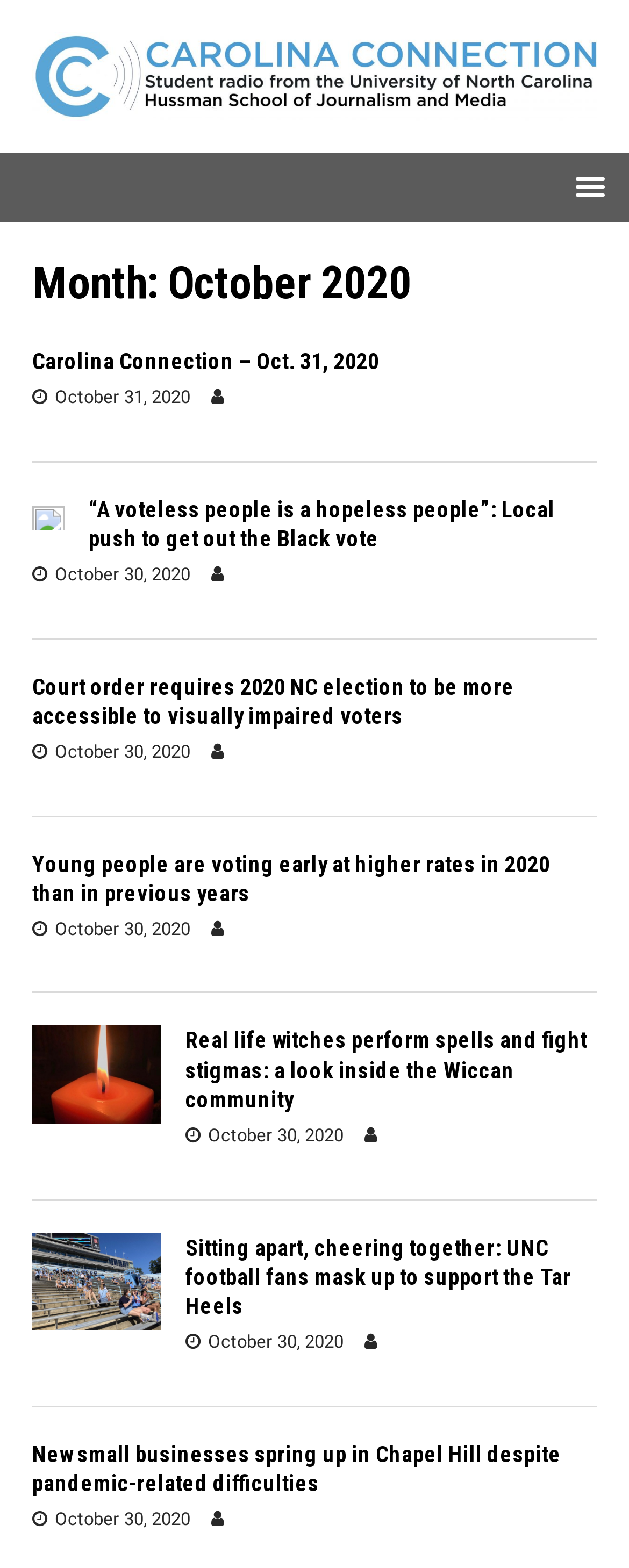Determine the bounding box coordinates for the clickable element required to fulfill the instruction: "Explore the article 'Real life witches perform spells and fight stigmas: a look inside the Wiccan community'". Provide the coordinates as four float numbers between 0 and 1, i.e., [left, top, right, bottom].

[0.295, 0.655, 0.933, 0.709]